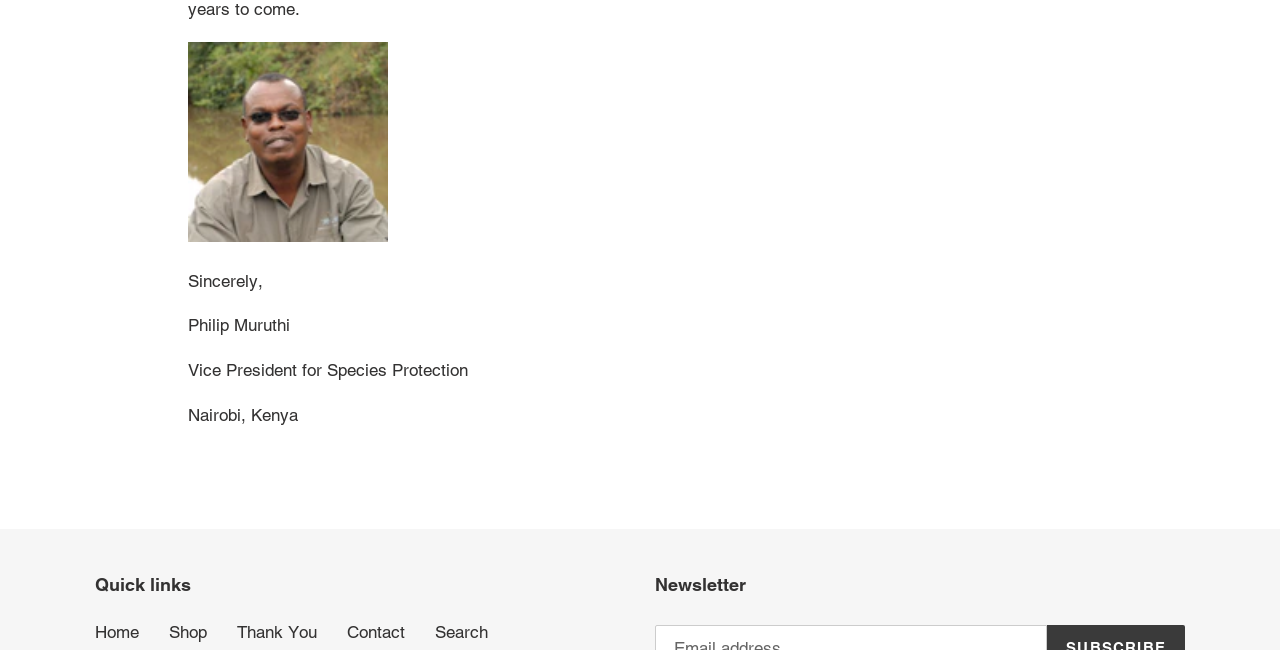What is the location of the Vice President?
Answer the question based on the image using a single word or a brief phrase.

Nairobi, Kenya